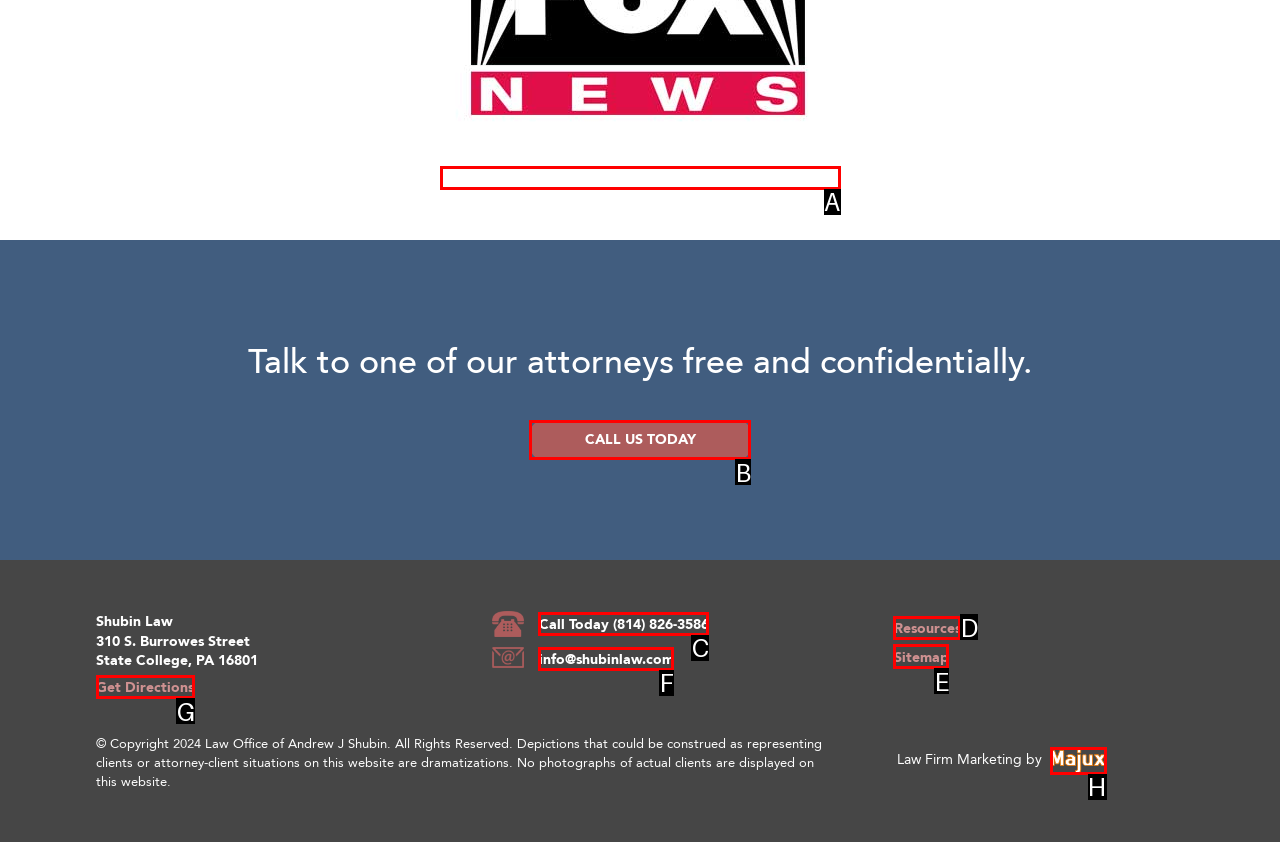Indicate the letter of the UI element that should be clicked to accomplish the task: Get directions to the law office. Answer with the letter only.

G